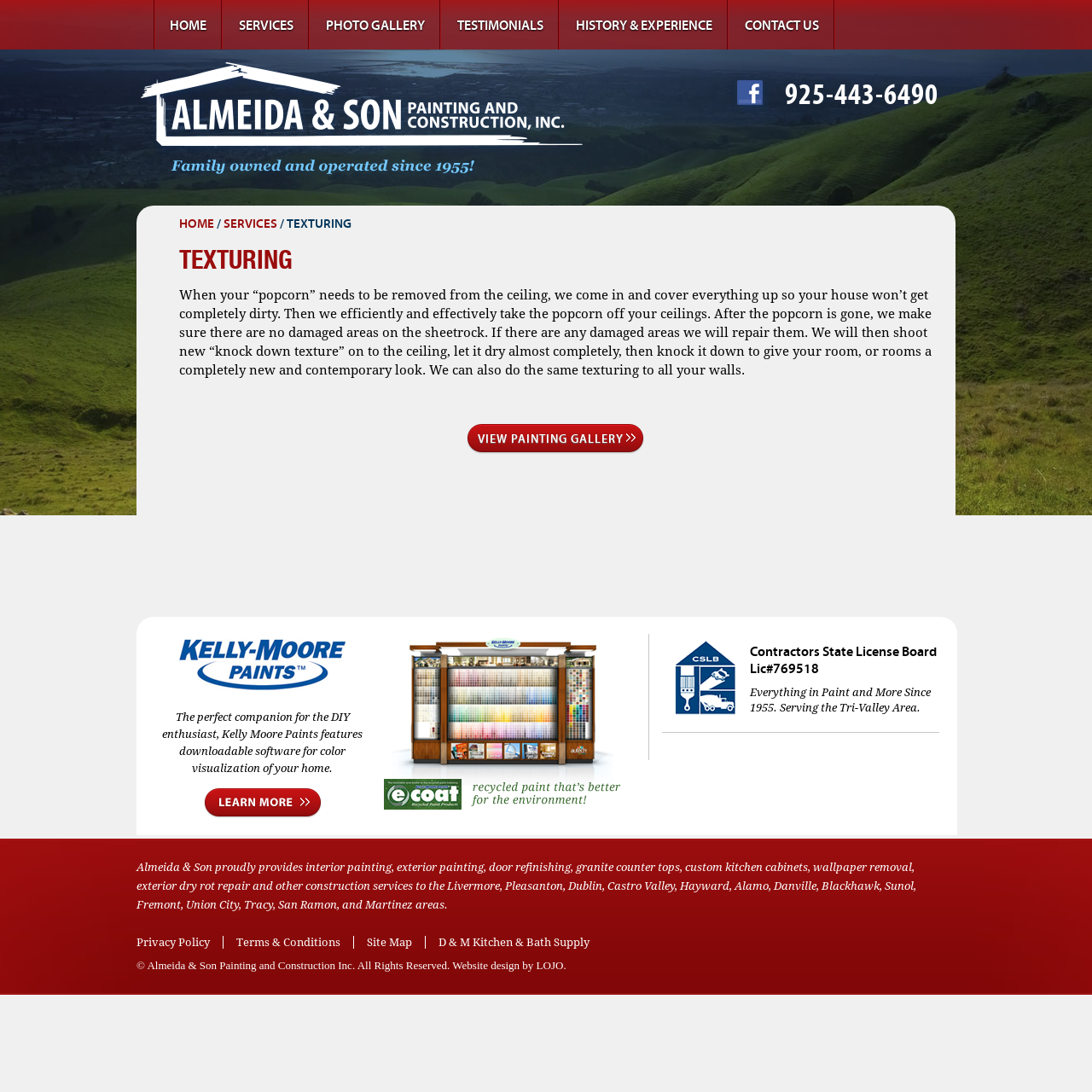What is the company's license number?
Provide an in-depth and detailed explanation in response to the question.

The company's license number is 769518, as stated on the webpage, indicating that they are a licensed contractor.